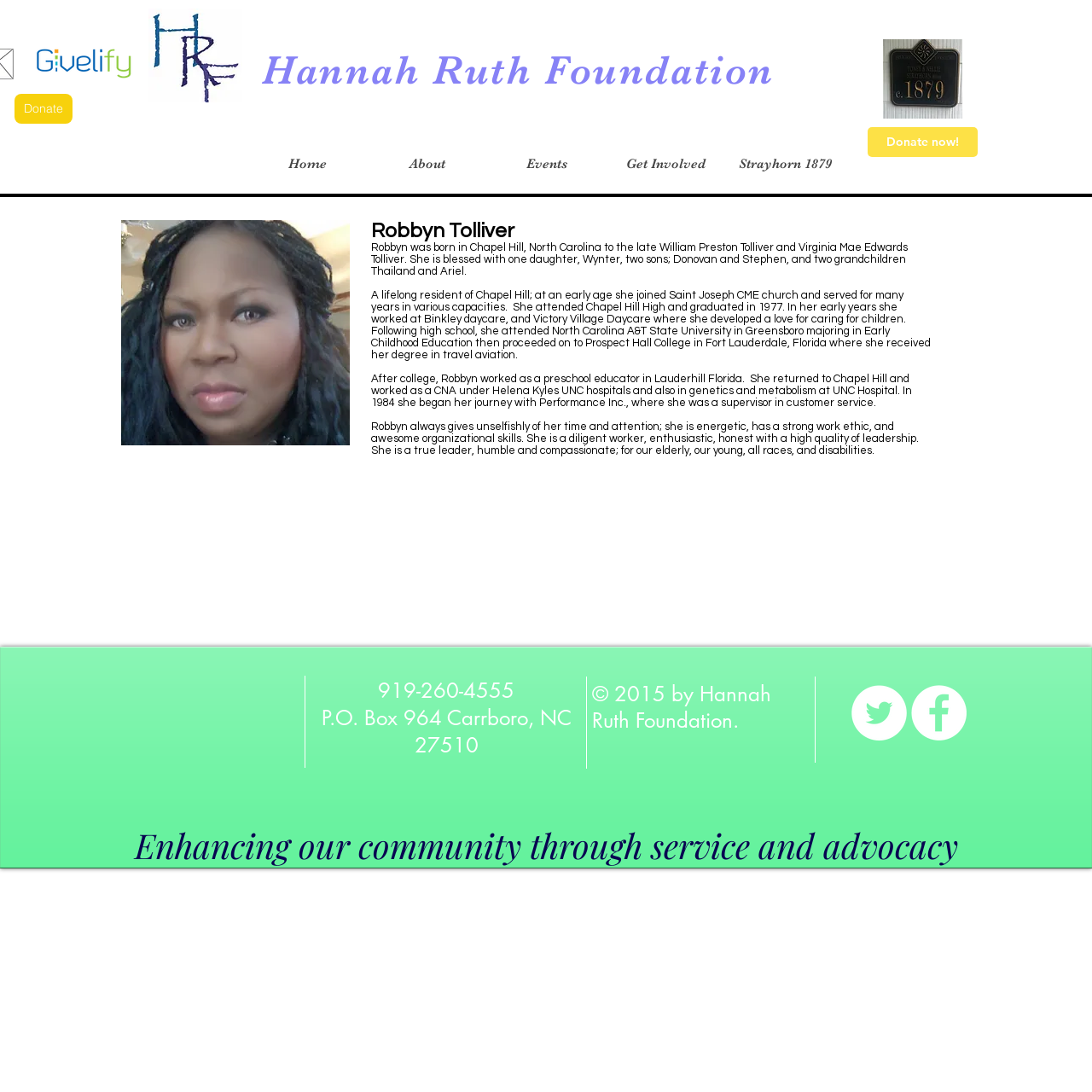Identify the bounding box coordinates for the region to click in order to carry out this instruction: "Visit the homepage of Buffalo Grove Law Offices". Provide the coordinates using four float numbers between 0 and 1, formatted as [left, top, right, bottom].

None